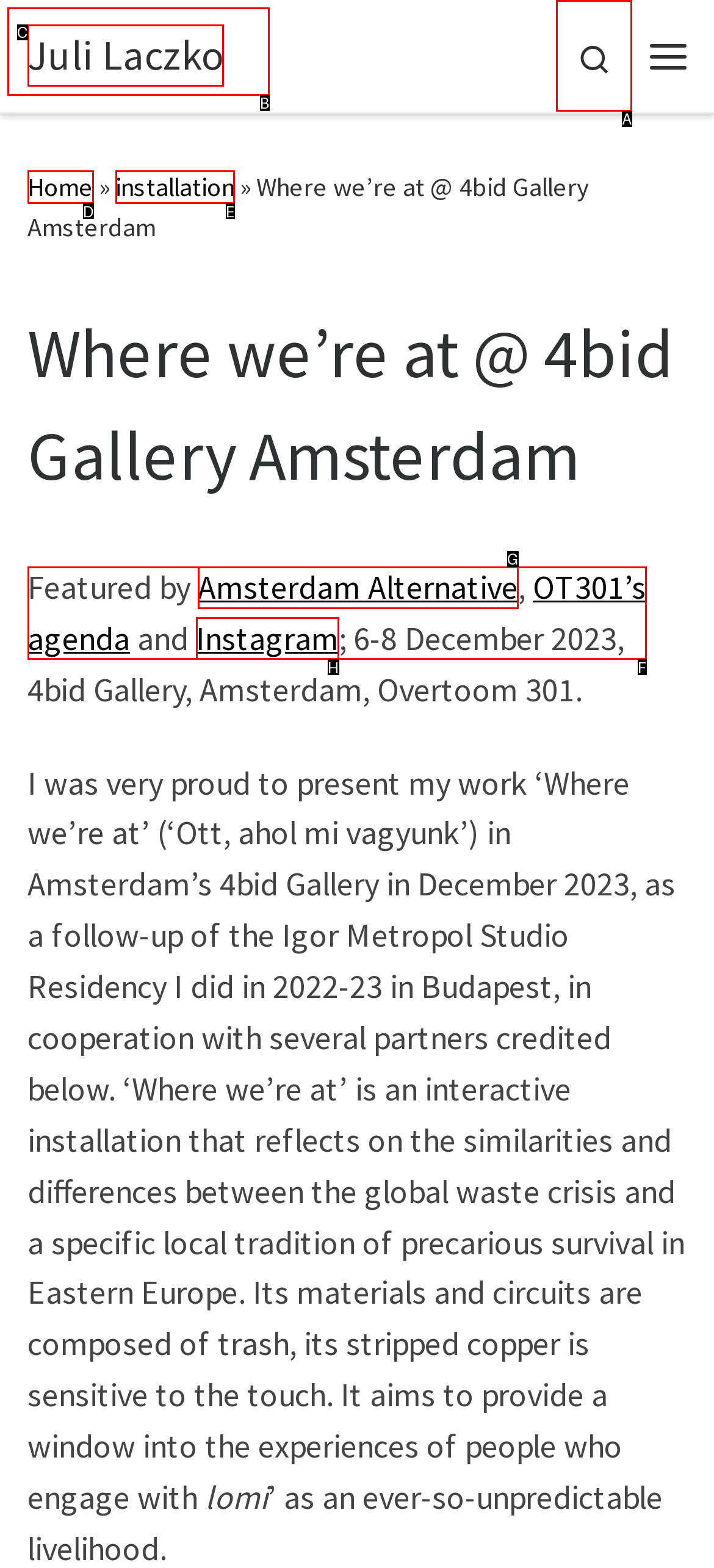Tell me which one HTML element I should click to complete the following instruction: search for something
Answer with the option's letter from the given choices directly.

A